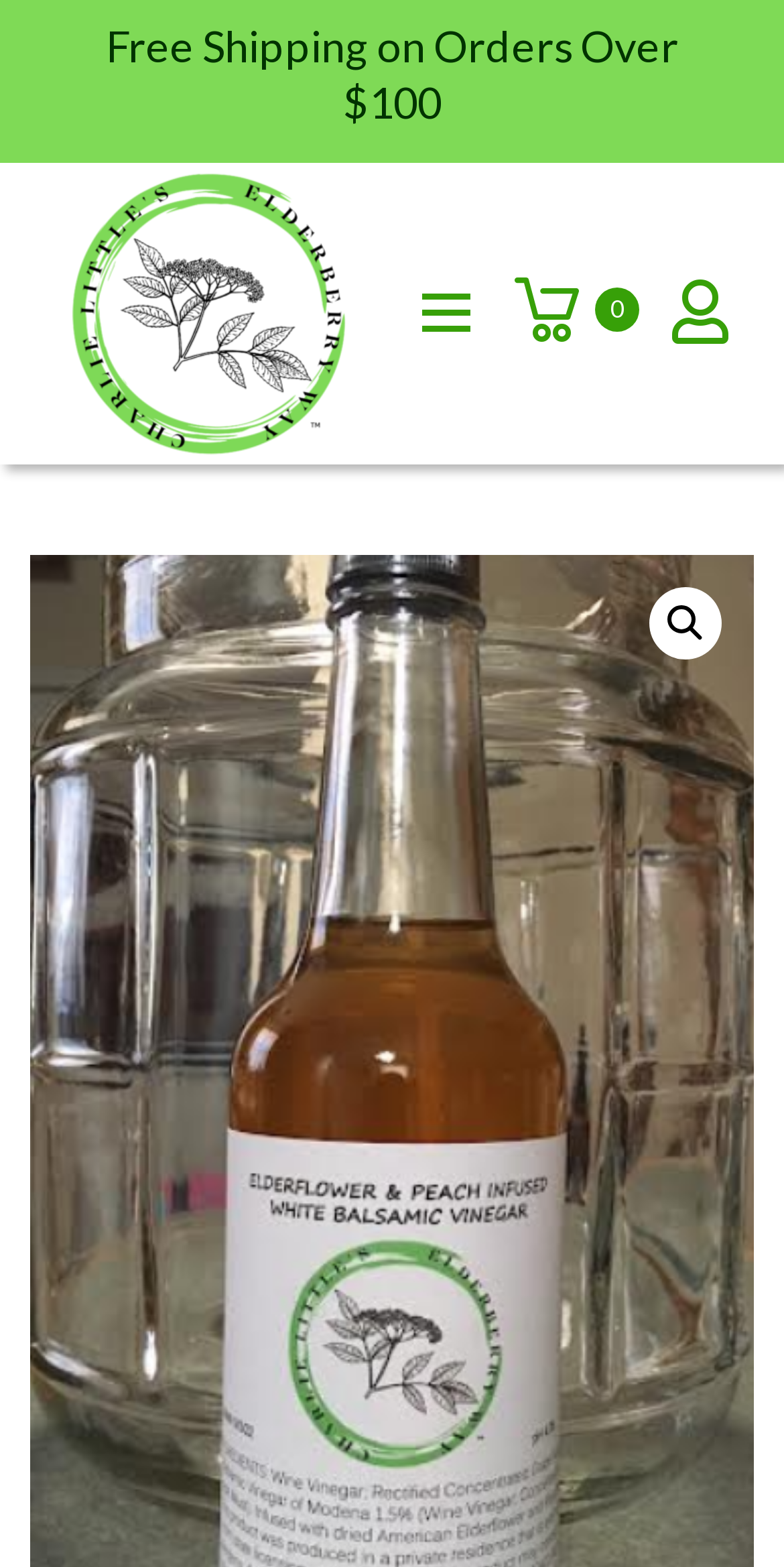Explain in detail what is displayed on the webpage.

This webpage is about Elderberry Way, a brand that offers homemade gourmet vinegars. At the top of the page, there is a notification about free shipping on orders over $100. Below this notification, there is a logo of Elderberry Way, which is an image. To the right of the logo, there is a button to open a menu. The button has an icon, but no text description. 

On the top right corner of the page, there are two links. The first link has an icon with a number, possibly indicating a shopping cart or order summary. The second link has a magnifying glass icon, which likely represents a search function.